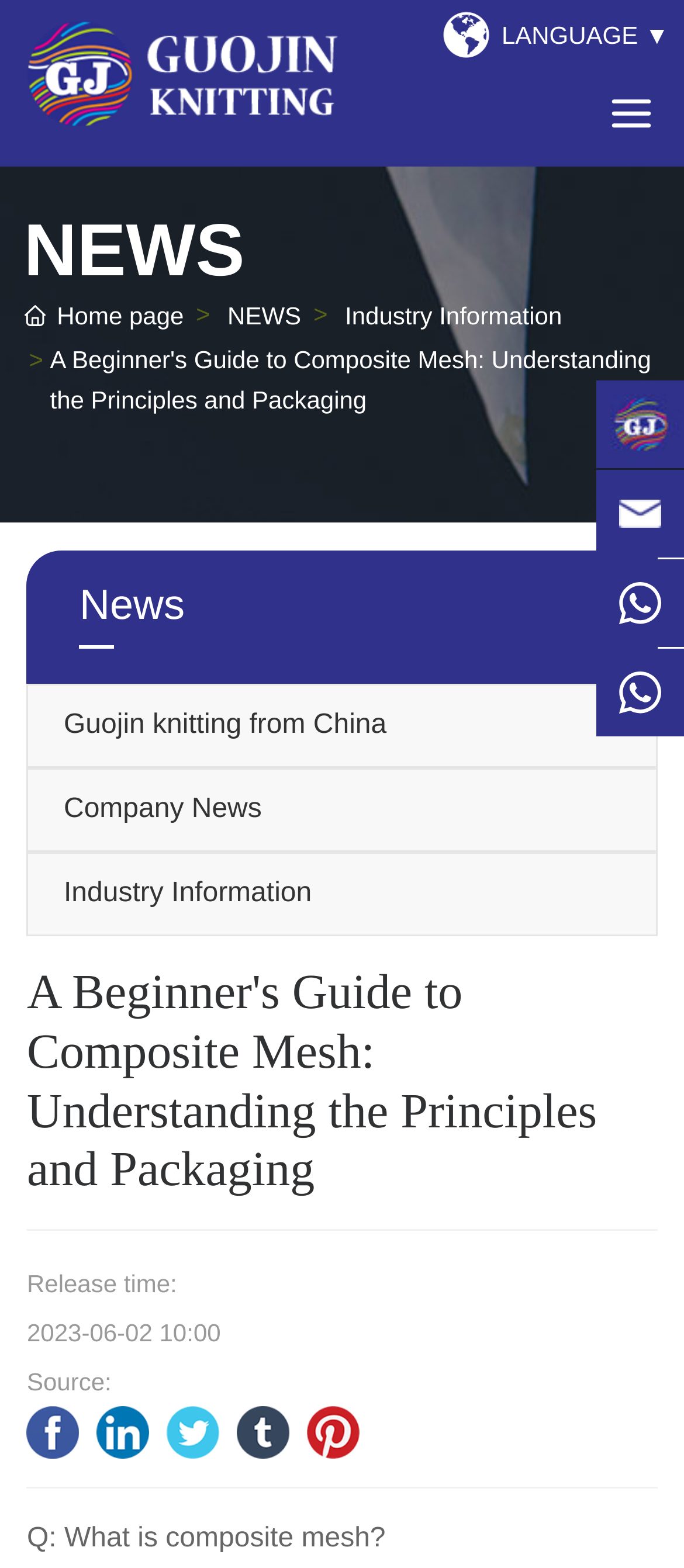Please find the bounding box coordinates in the format (top-left x, top-left y, bottom-right x, bottom-right y) for the given element description. Ensure the coordinates are floating point numbers between 0 and 1. Description: Guojin knitting from China

[0.093, 0.453, 0.565, 0.472]